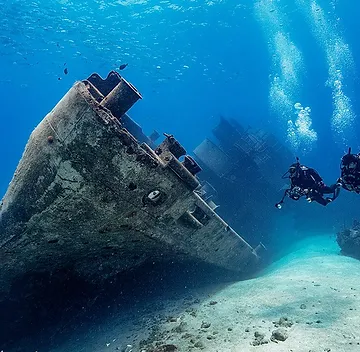Please answer the following question as detailed as possible based on the image: 
What is illuminating the surrounding water?

According to the caption, sunlight filters down from the surface, illuminating the surrounding water and enhancing the vibrant marine life in the background, creating a captivating visual effect.